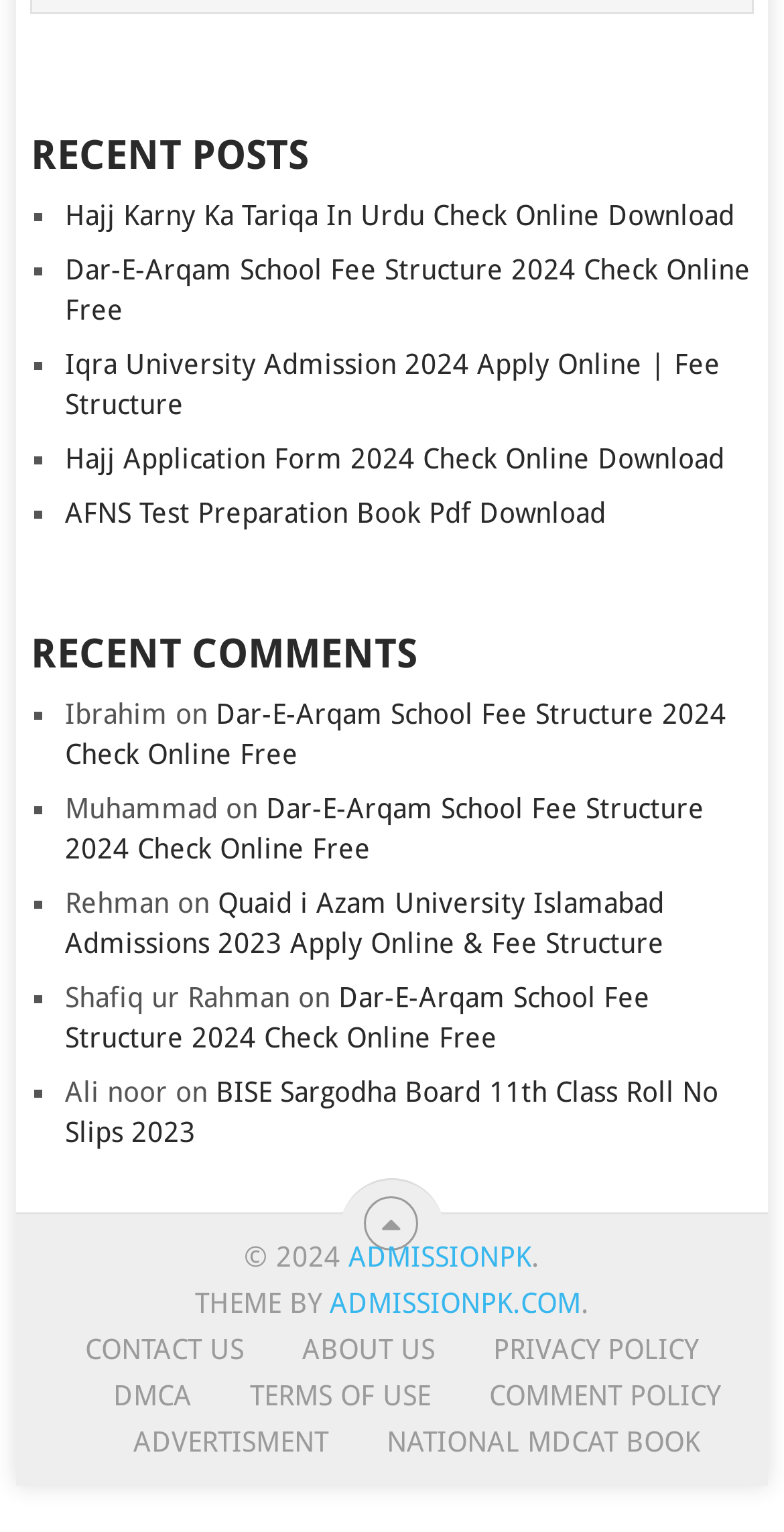Who commented on 'Dar-E-Arqam School Fee Structure 2024 Check Online Free'?
Examine the image closely and answer the question with as much detail as possible.

Under the 'RECENT COMMENTS' section, there is a comment on the link 'Dar-E-Arqam School Fee Structure 2024 Check Online Free' made by Ibrahim.